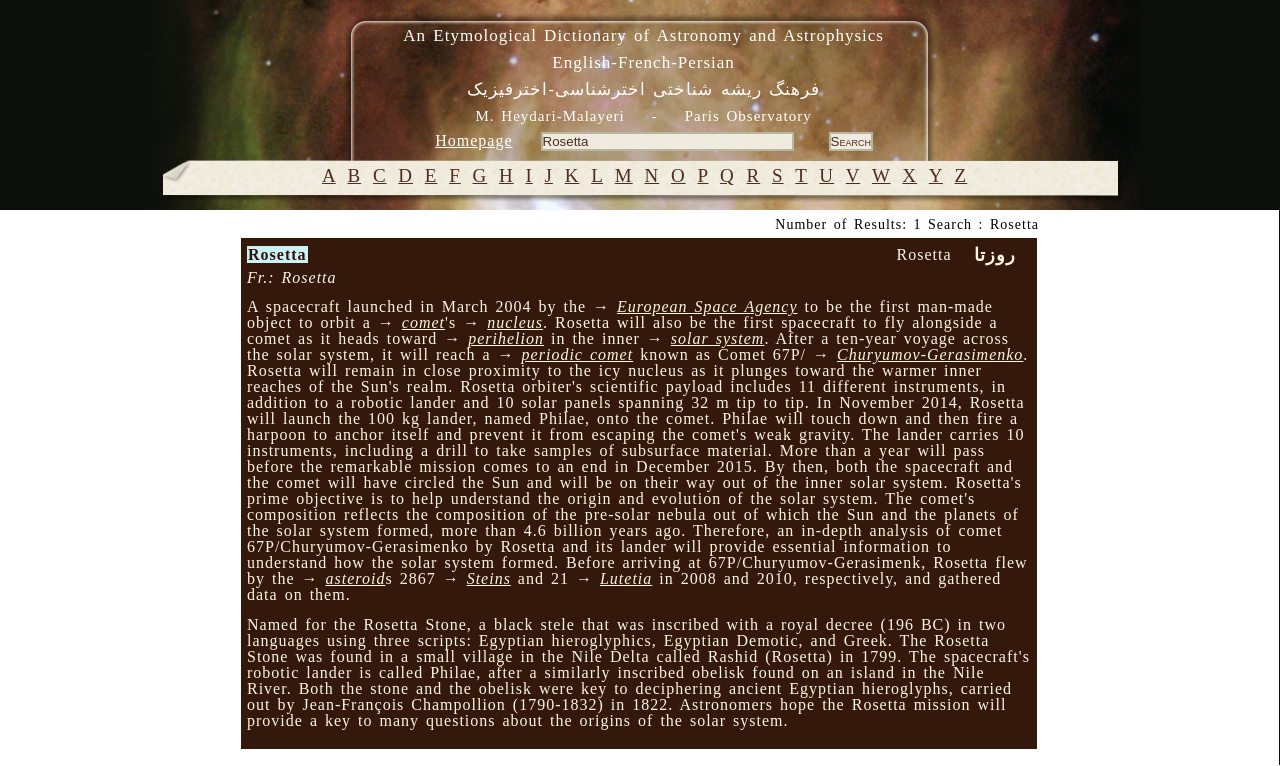What is the name of the comet that Rosetta will reach?
We need a detailed and exhaustive answer to the question. Please elaborate.

The answer can be found in the text description of the webpage, which mentions that Rosetta will reach a periodic comet known as Comet 67P/Churyumov-Gerasimenko.